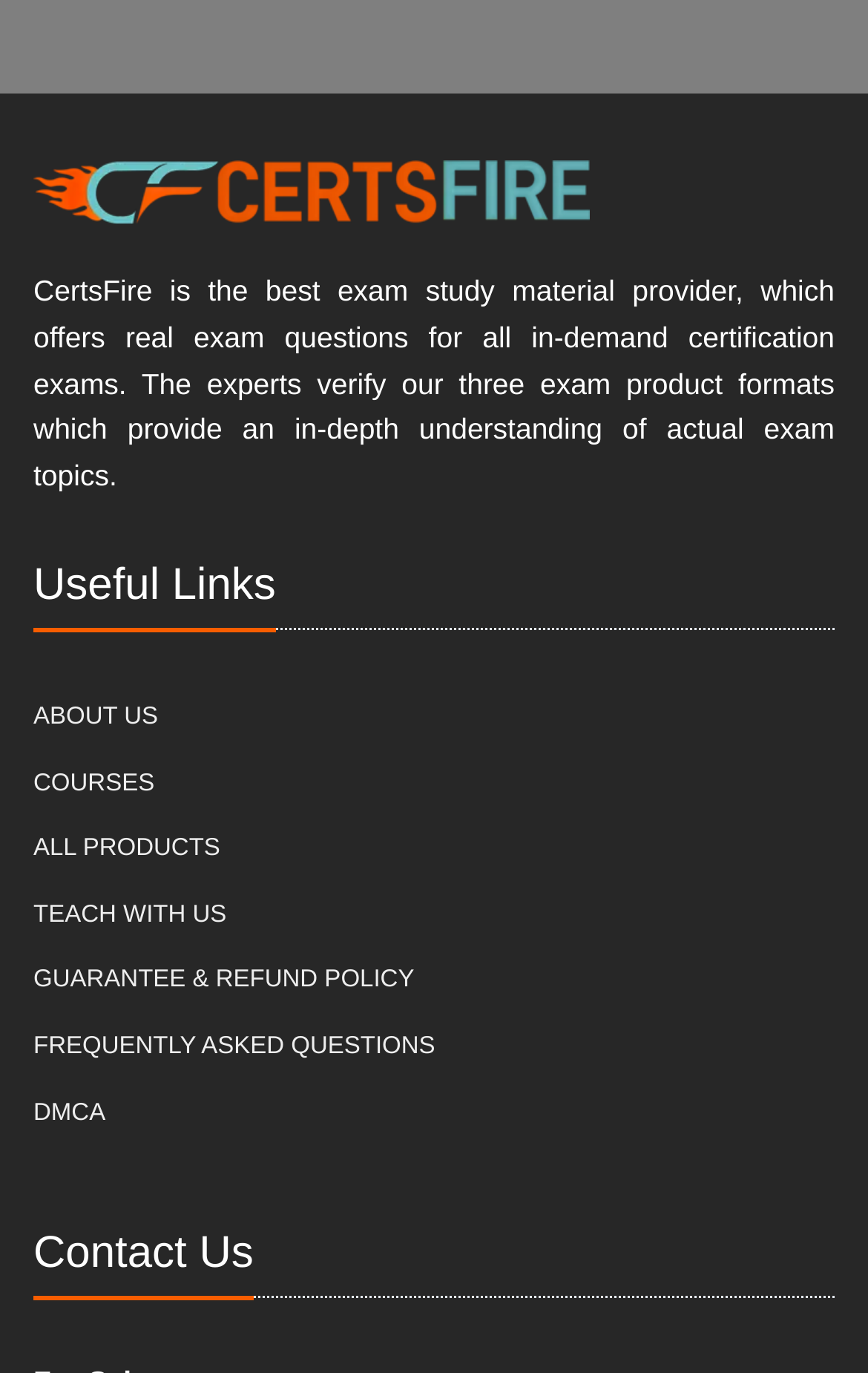Respond with a single word or phrase for the following question: 
How many links are there in the footer?

8